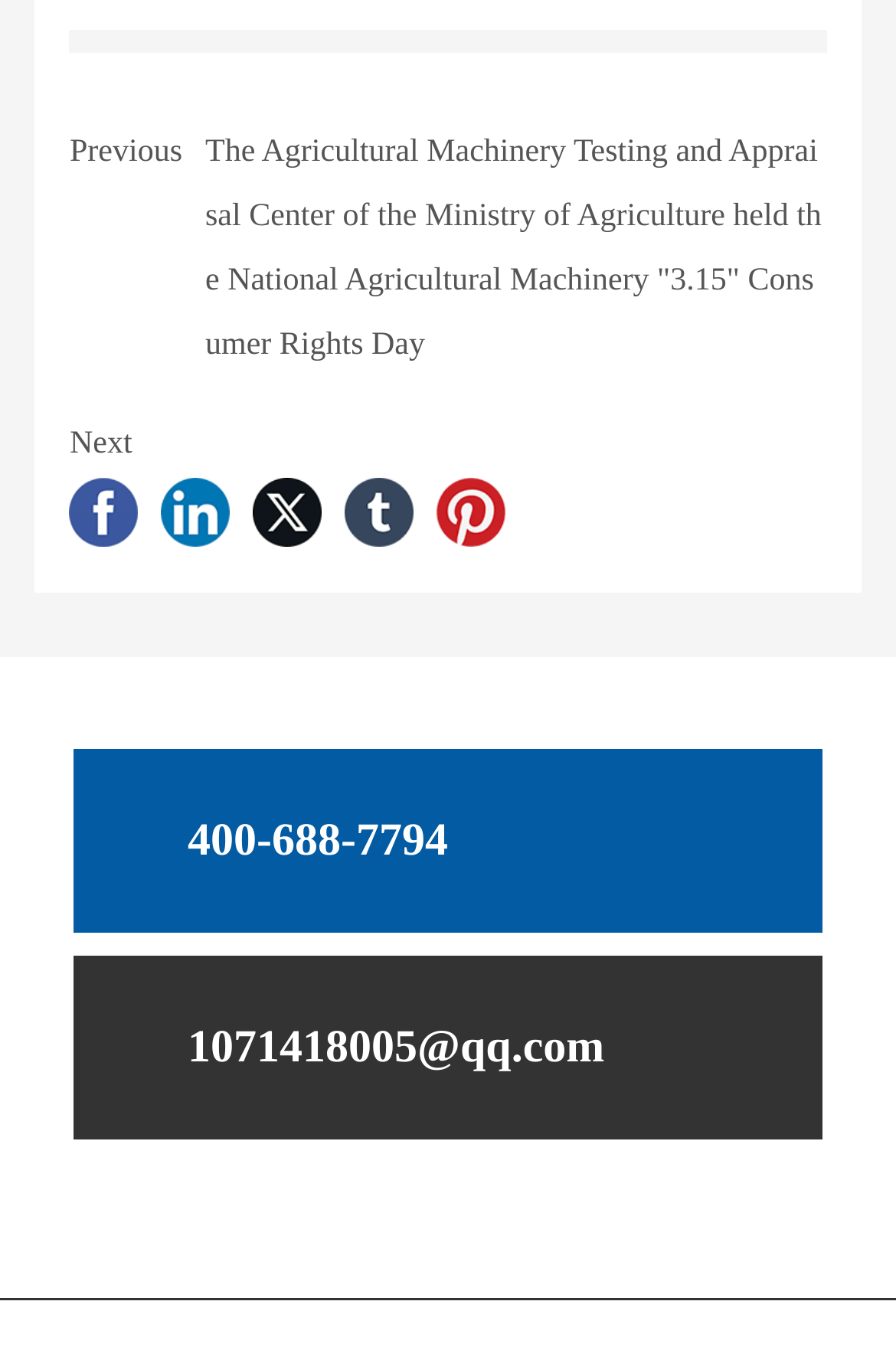What is the company name associated with the phone number 400-688-7794?
Refer to the image and provide a detailed answer to the question.

I found the link element with the OCR text '400-688-7794' and looked for a nearby image element with a company name. The image element with the ID 192 has the OCR text 'Chungeng Machinery', which is likely associated with the phone number.